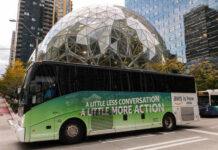Answer succinctly with a single word or phrase:
What is the unique architectural feature in the background?

Orb-like structure